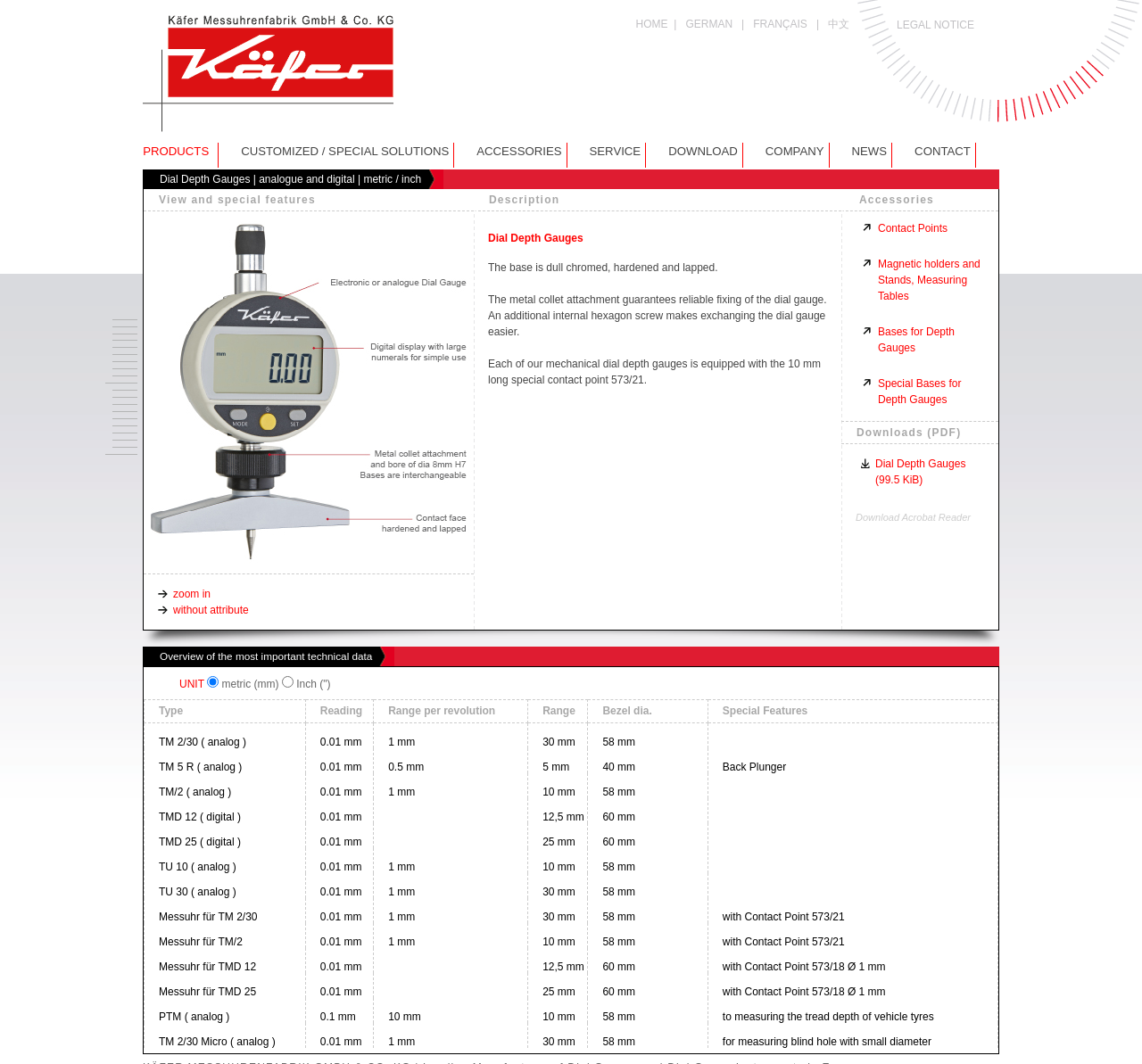Please specify the bounding box coordinates of the region to click in order to perform the following instruction: "Select the GERMAN language option".

[0.6, 0.017, 0.641, 0.028]